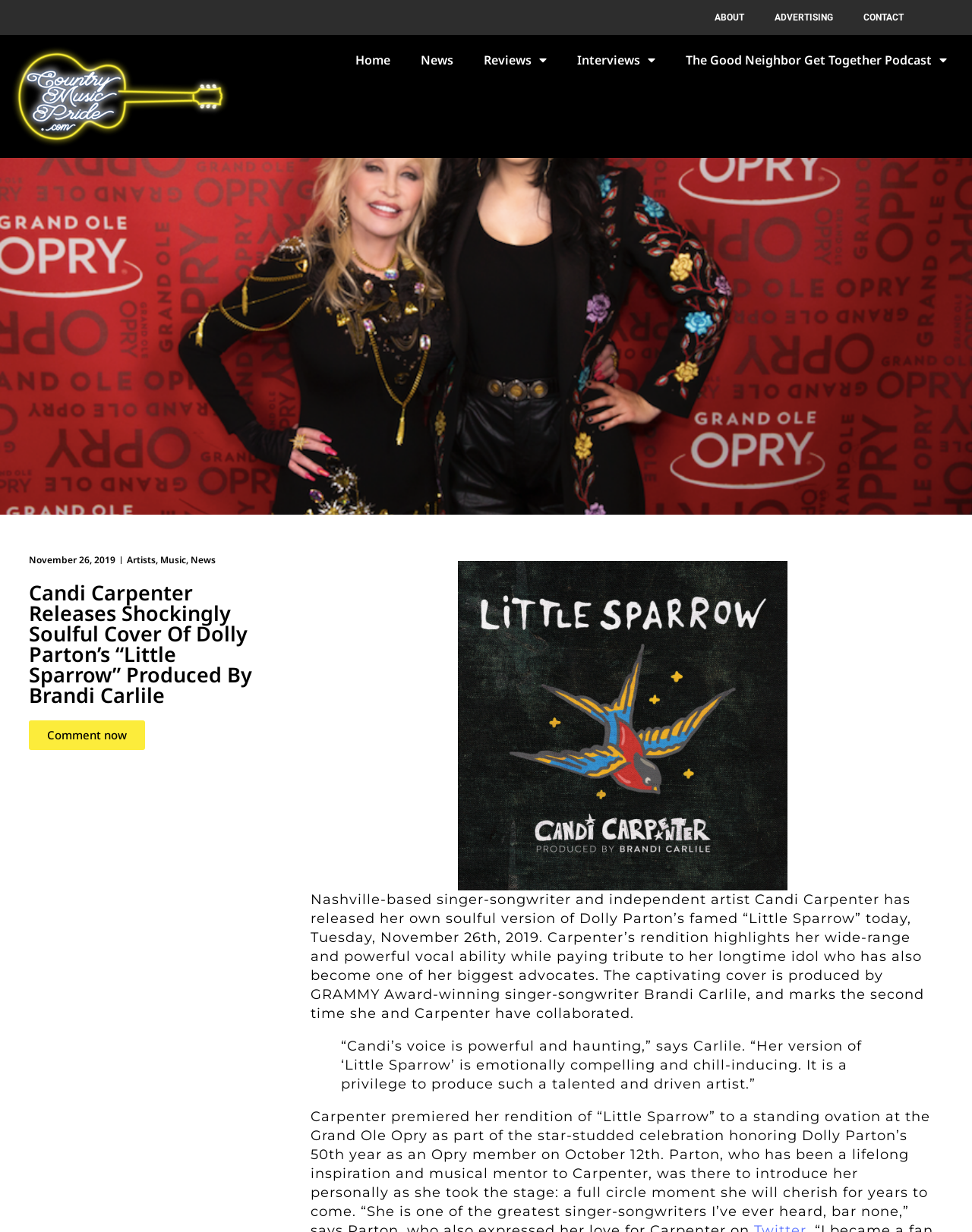Predict the bounding box for the UI component with the following description: "Reviews".

[0.482, 0.035, 0.578, 0.063]